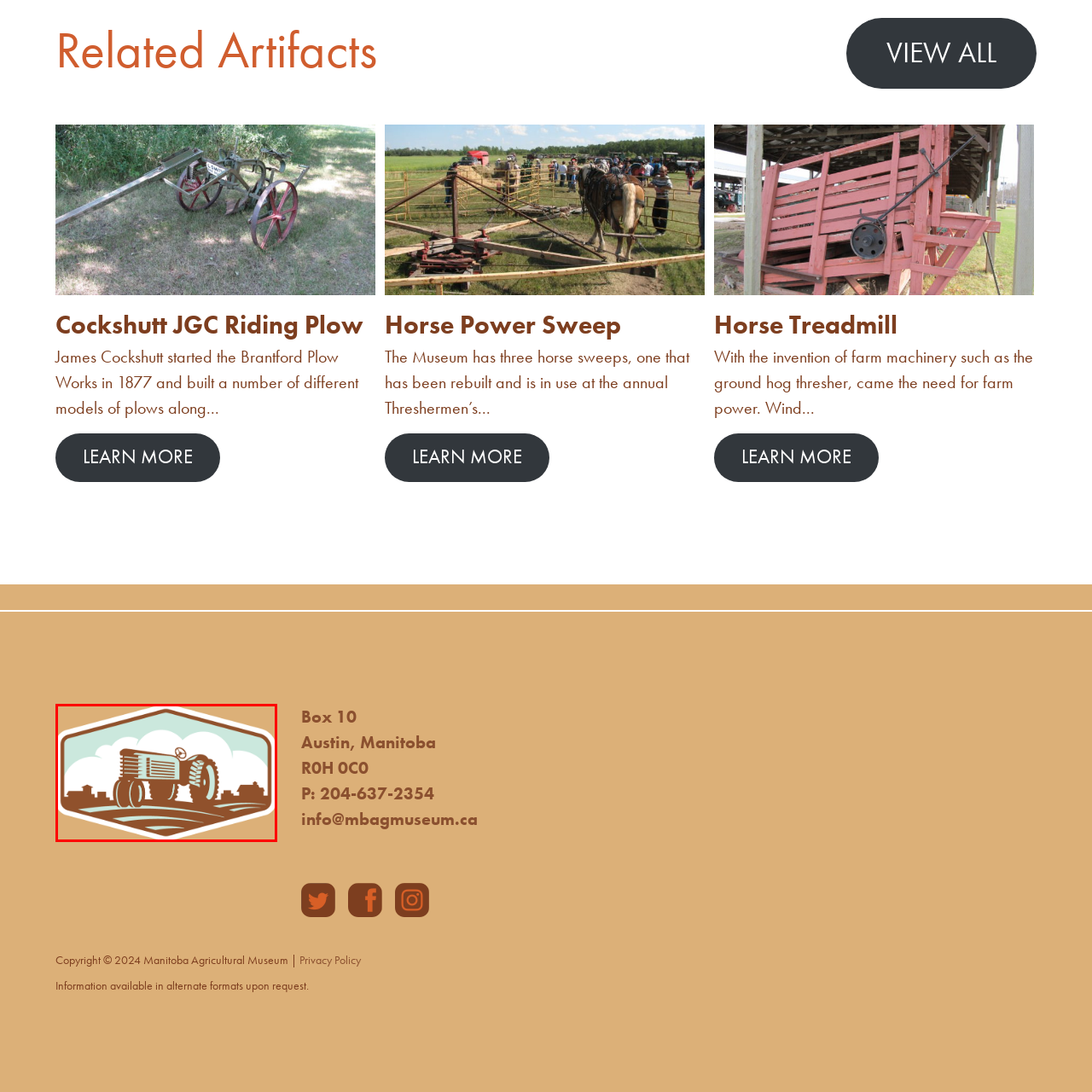Provide an in-depth caption for the image inside the red boundary.

The image features a stylized graphic of a vintage tractor, prominently placed against a backdrop of rolling fields and a serene sky. The tractor, illustrated with bold lines and earthy tones, captures the essence of agricultural heritage, showcasing the significant role of machinery in farming. The design is framed in a hexagonal shape, enhancing its aesthetic appeal, while the soft color palette of browns and pale blues evokes a sense of nostalgia and connection to the land. This illustration is associated with the Manitoba Agricultural Museum, reflecting its commitment to agricultural history and heritage, encouraging viewers to engage with the traditions of farming.